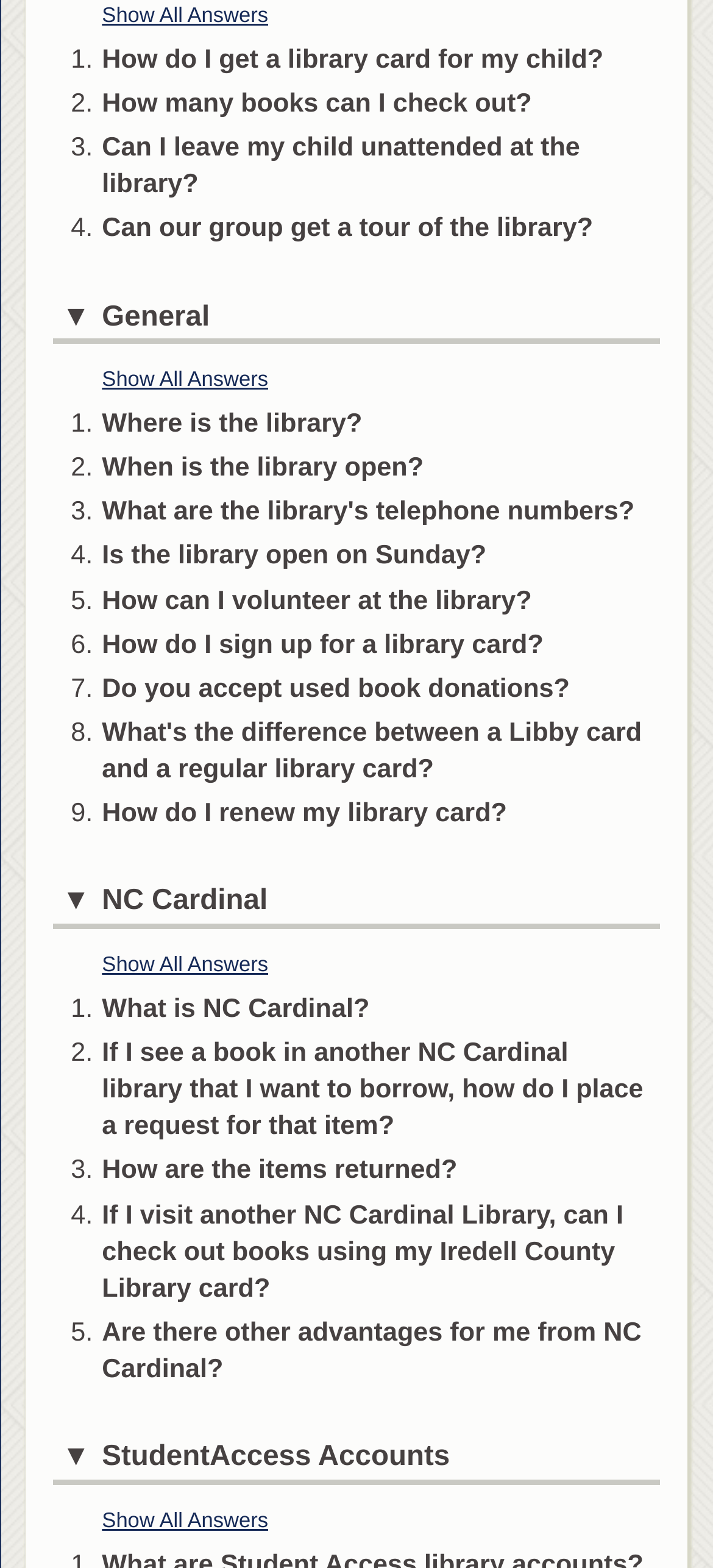Provide the bounding box coordinates of the HTML element described as: "Show All Answers". The bounding box coordinates should be four float numbers between 0 and 1, i.e., [left, top, right, bottom].

[0.143, 0.235, 0.376, 0.249]